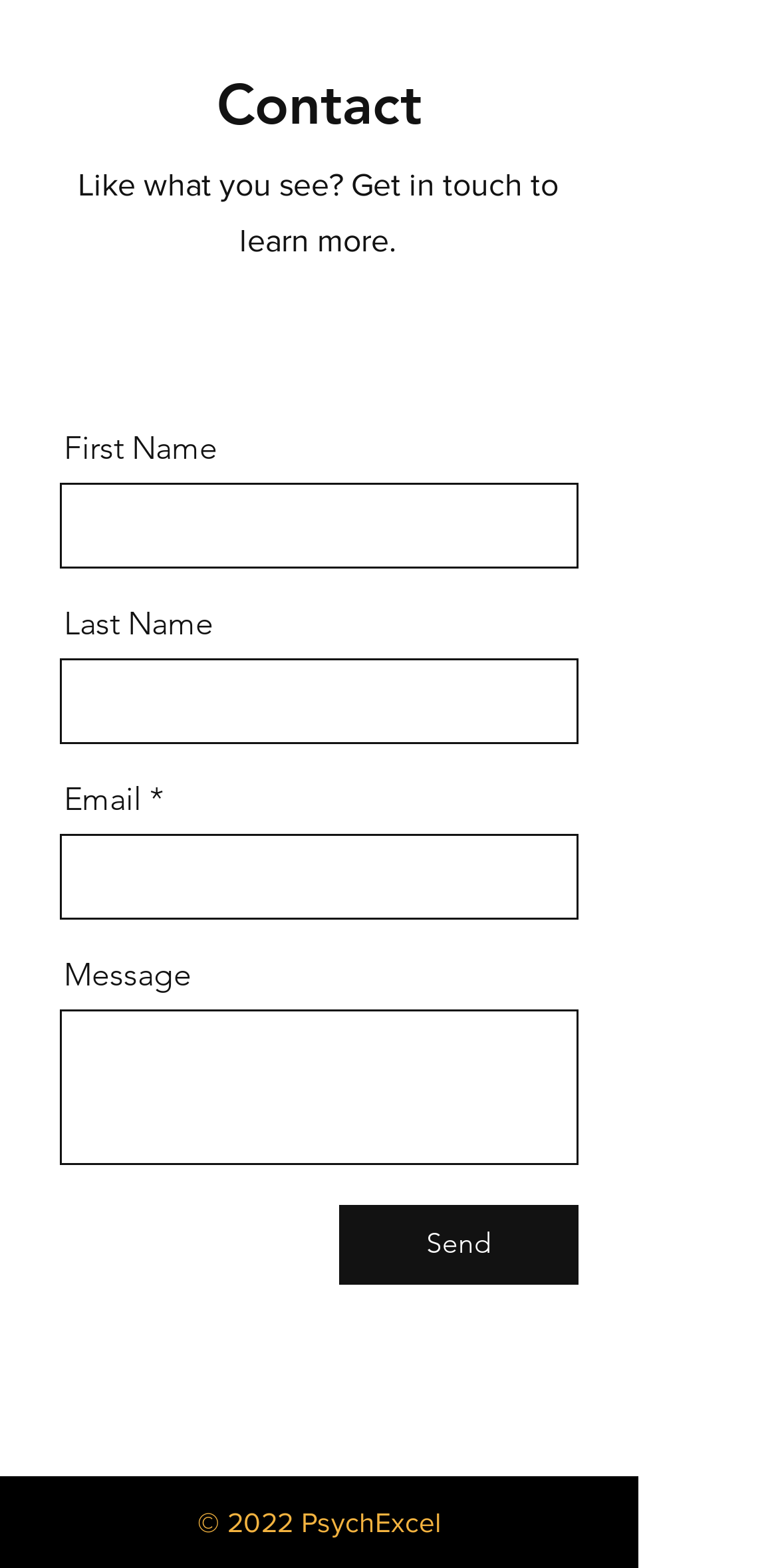Identify the bounding box coordinates of the region that should be clicked to execute the following instruction: "Click the LinkedIn link".

[0.41, 0.186, 0.469, 0.215]